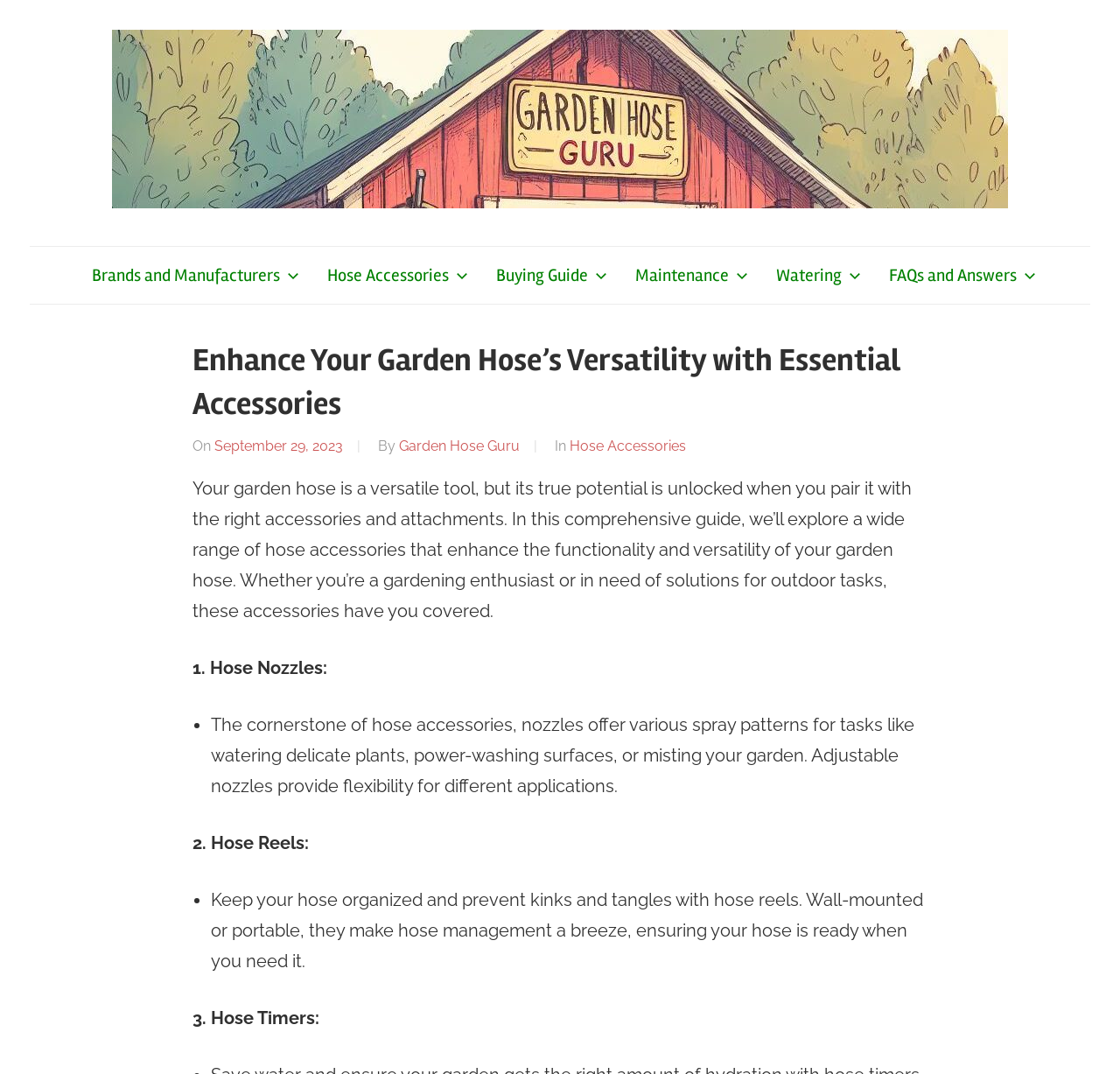Determine the bounding box coordinates of the region that needs to be clicked to achieve the task: "Click on the 'Garden Hose Guru' link at the top".

[0.1, 0.031, 0.9, 0.047]